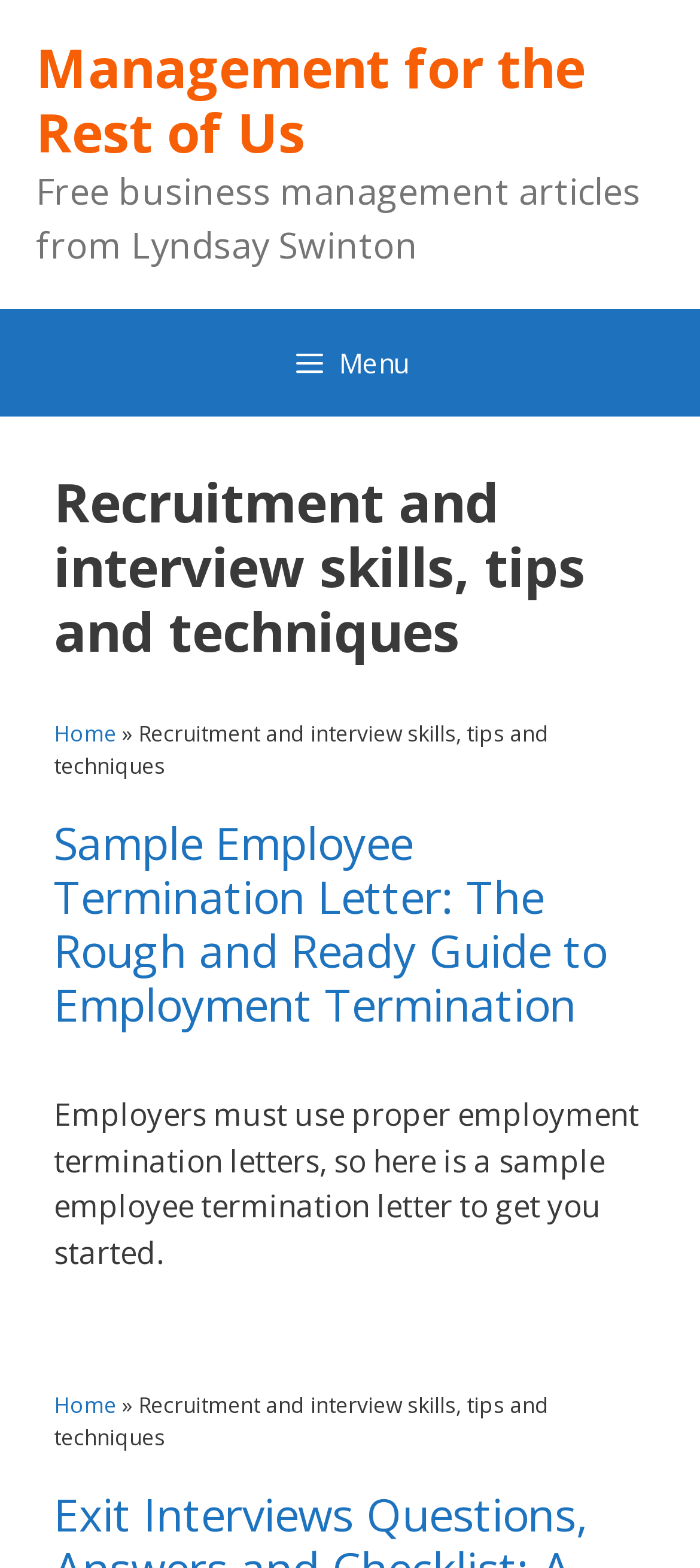What is the main topic of the article? Examine the screenshot and reply using just one word or a brief phrase.

Sample Employee Termination Letter